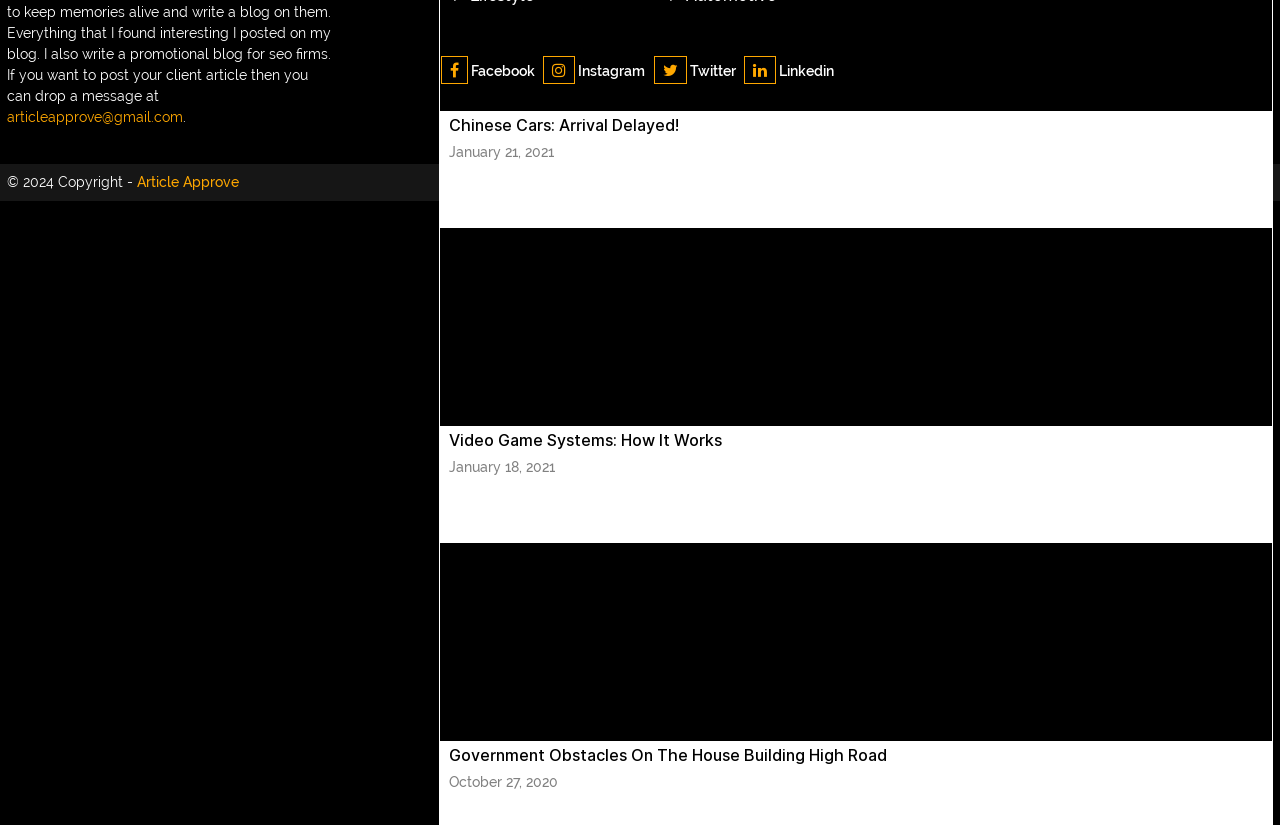What is the type of account mentioned in the link 'Business Accountants'?
Look at the screenshot and give a one-word or phrase answer.

Business